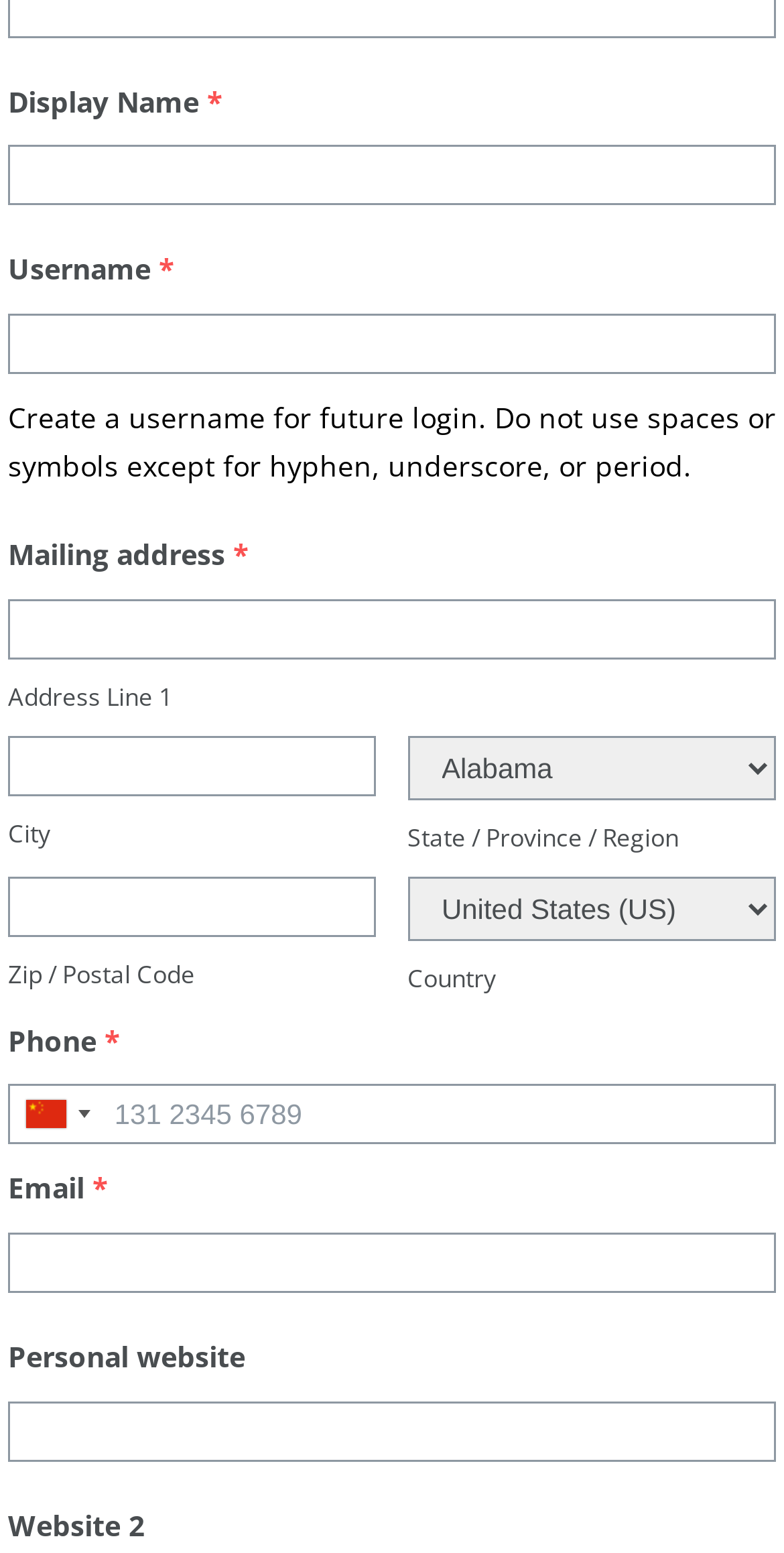Find the bounding box coordinates of the element you need to click on to perform this action: 'Enter display name'. The coordinates should be represented by four float values between 0 and 1, in the format [left, top, right, bottom].

[0.01, 0.094, 0.99, 0.133]